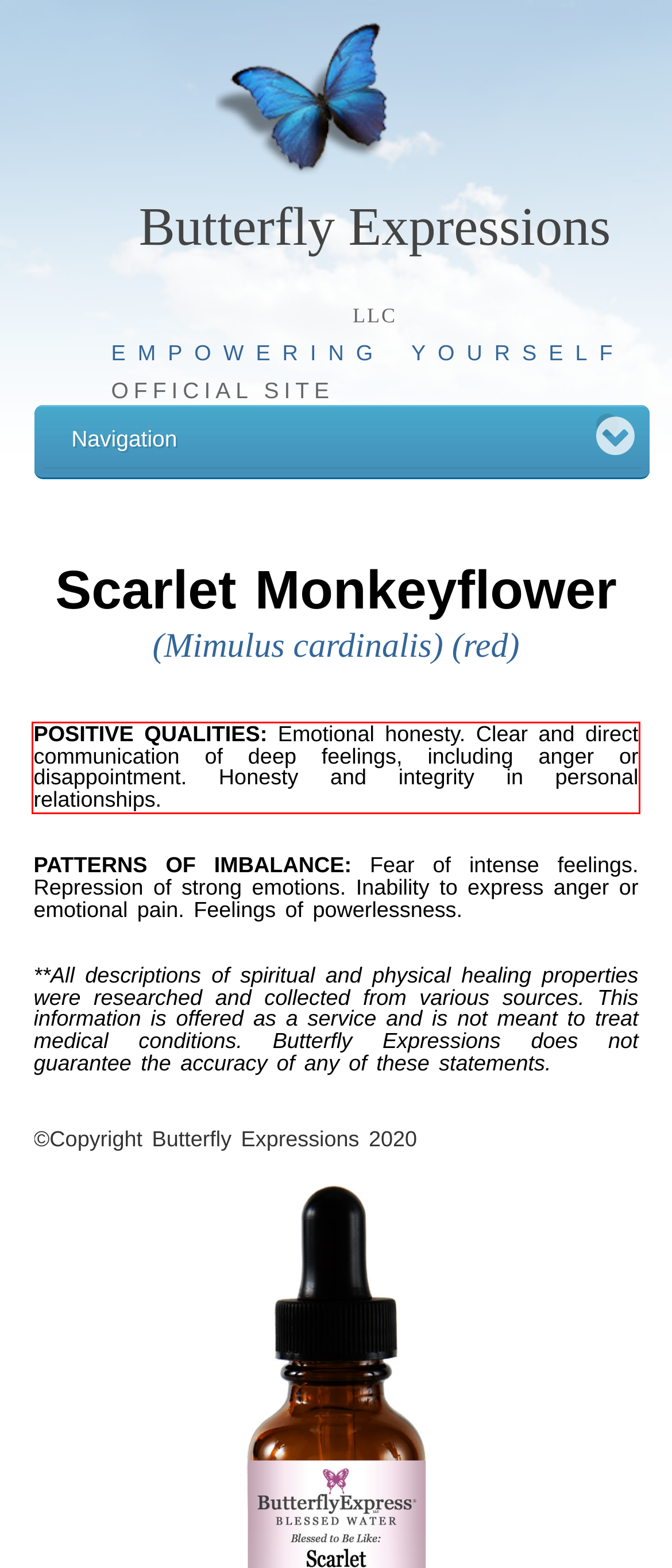Locate the red bounding box in the provided webpage screenshot and use OCR to determine the text content inside it.

POSITIVE QUALITIES: Emotional honesty. Clear and direct communication of deep feelings, including anger or disappointment. Honesty and integrity in personal relationships.